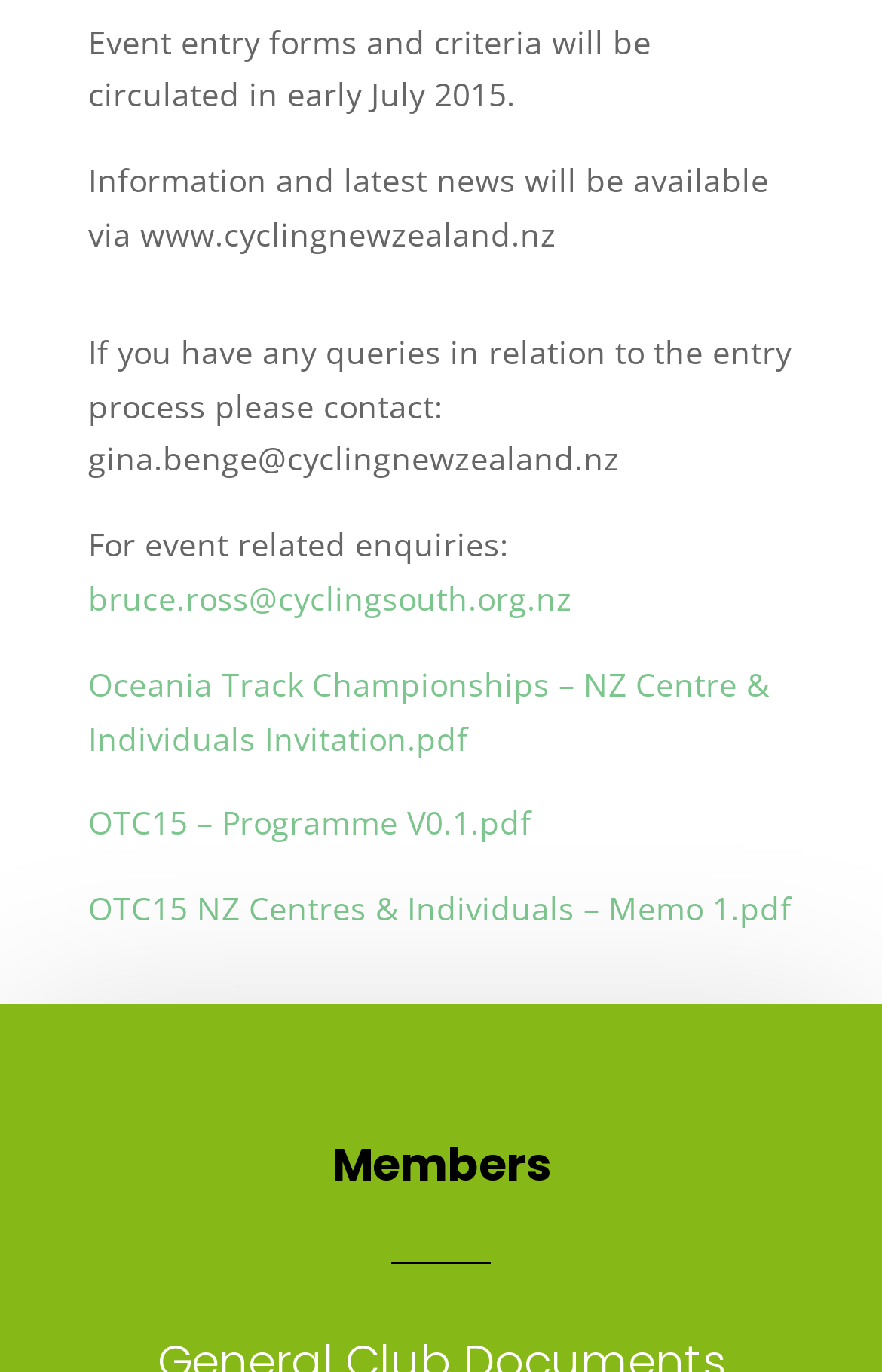What is the expected release date of event entry forms?
Craft a detailed and extensive response to the question.

The answer can be found in the first StaticText element, which states 'Event entry forms and criteria will be circulated in early July 2015.'